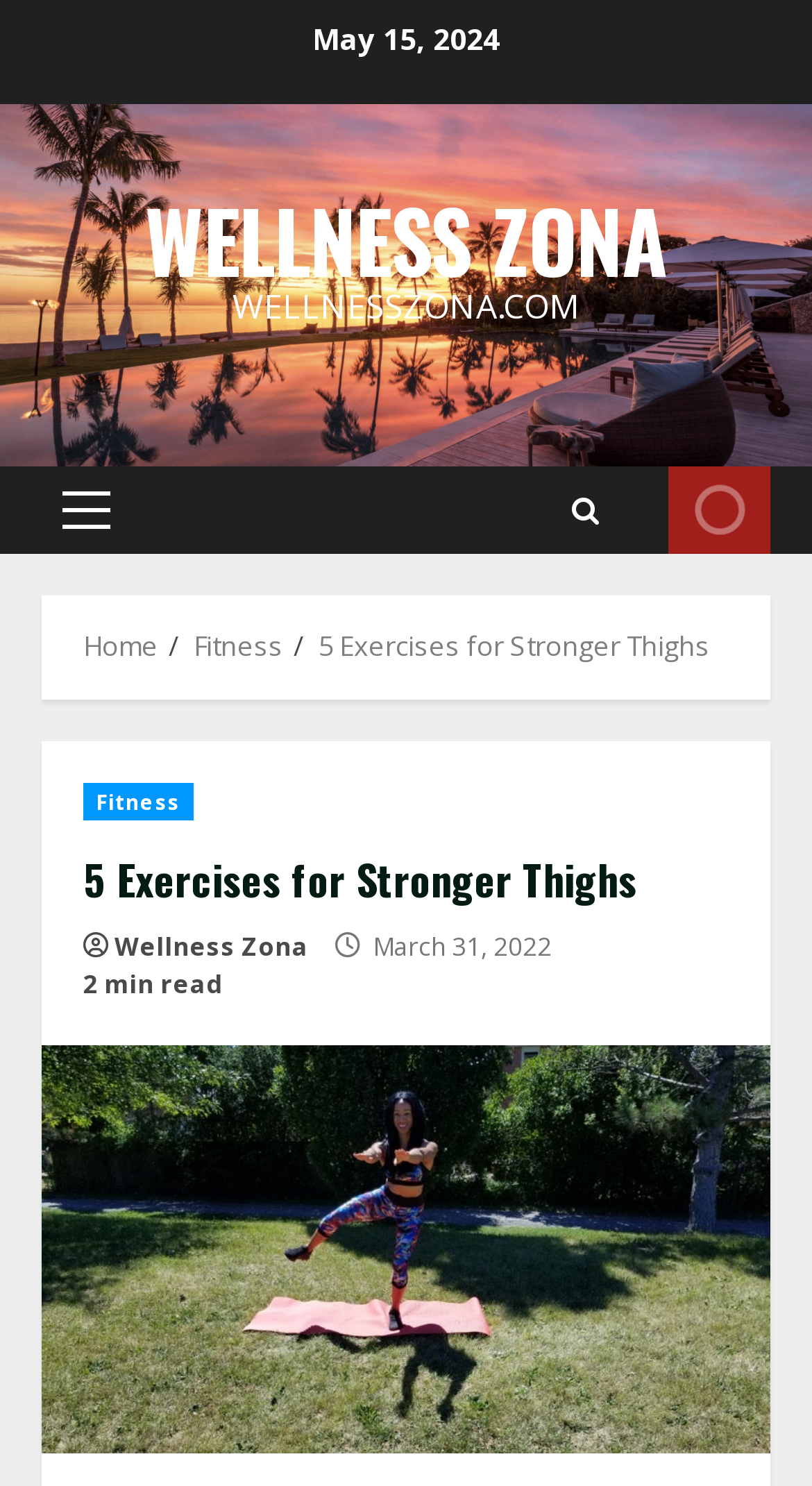Determine the primary headline of the webpage.

5 Exercises for Stronger Thighs